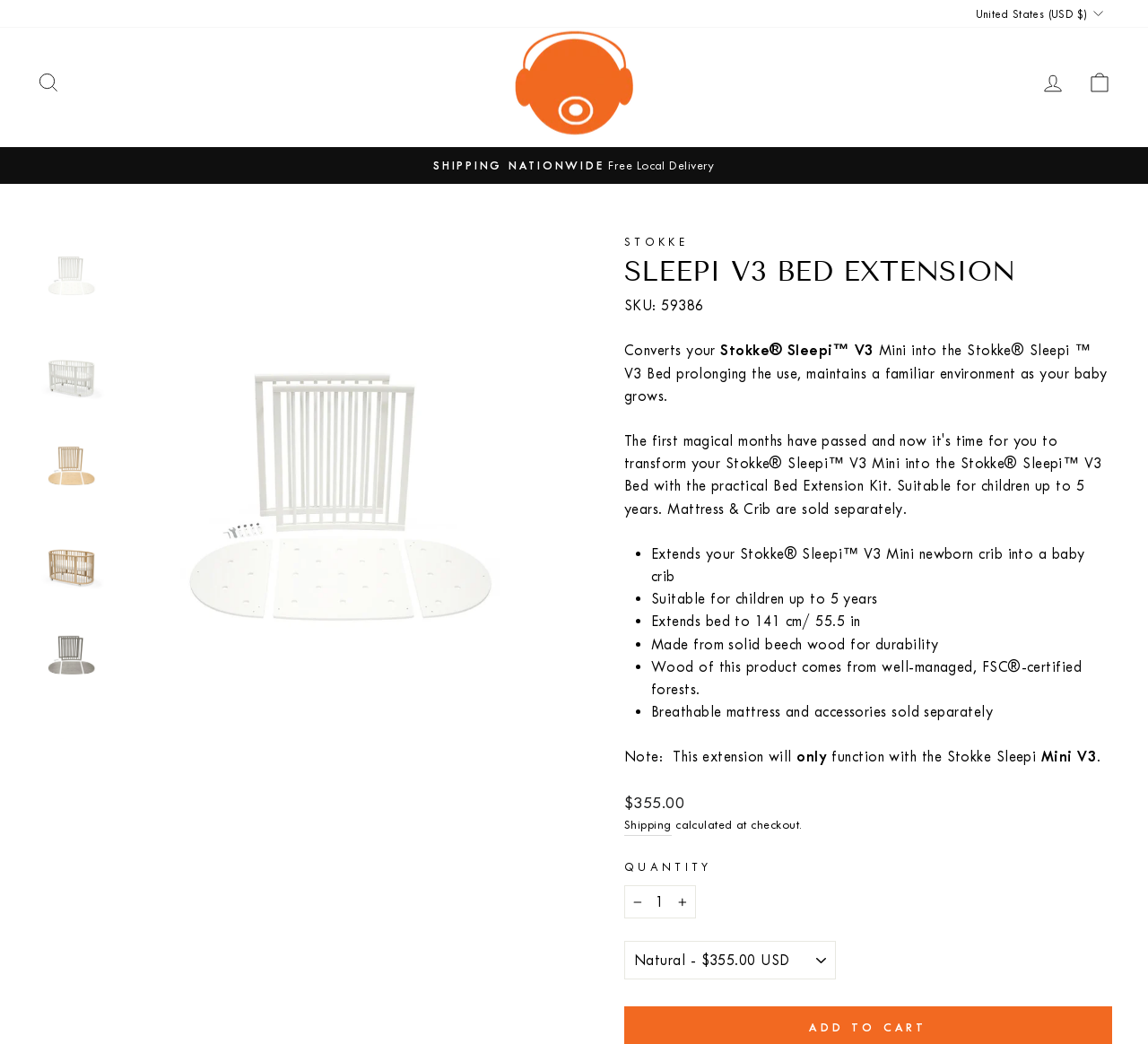Can you specify the bounding box coordinates for the region that should be clicked to fulfill this instruction: "Search for products".

[0.022, 0.061, 0.062, 0.098]